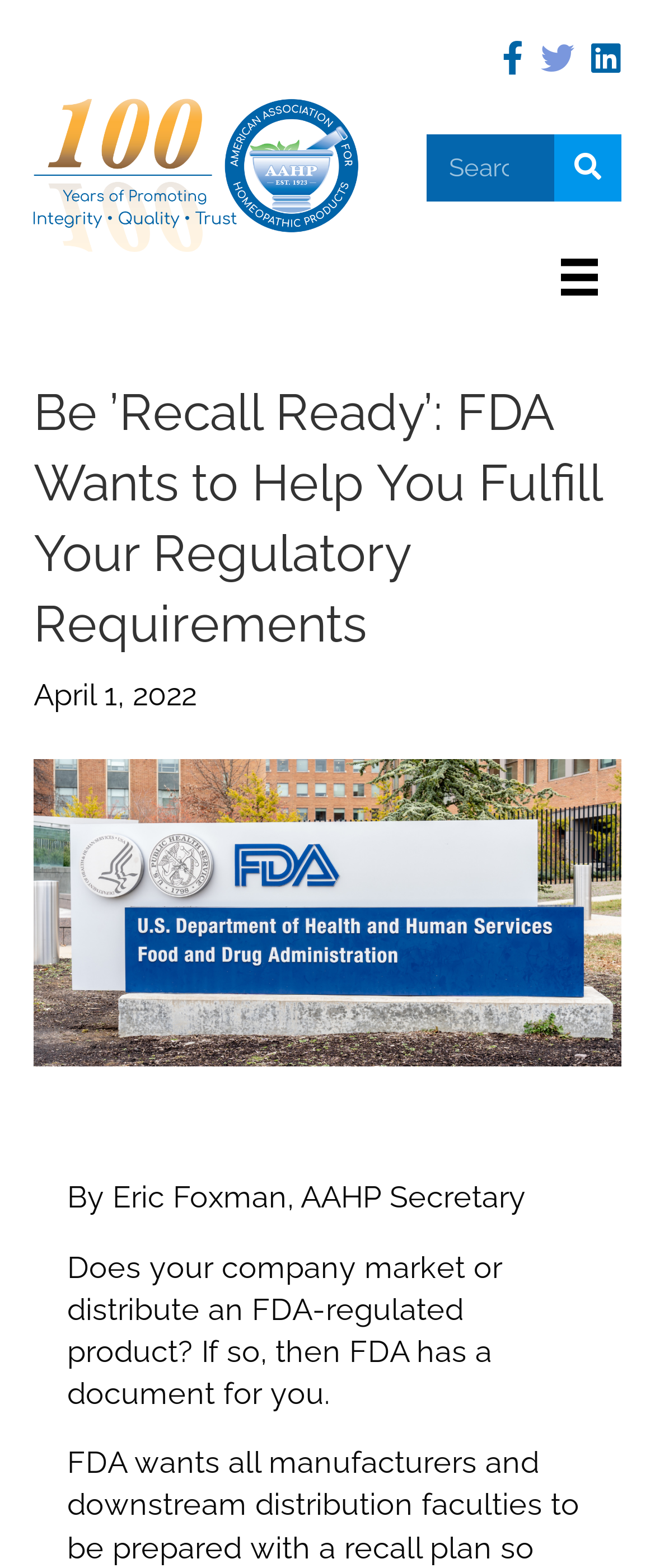What is the date of the article?
Use the information from the image to give a detailed answer to the question.

The static text element on the webpage states 'April 1, 2022', which is likely the date the article was published.